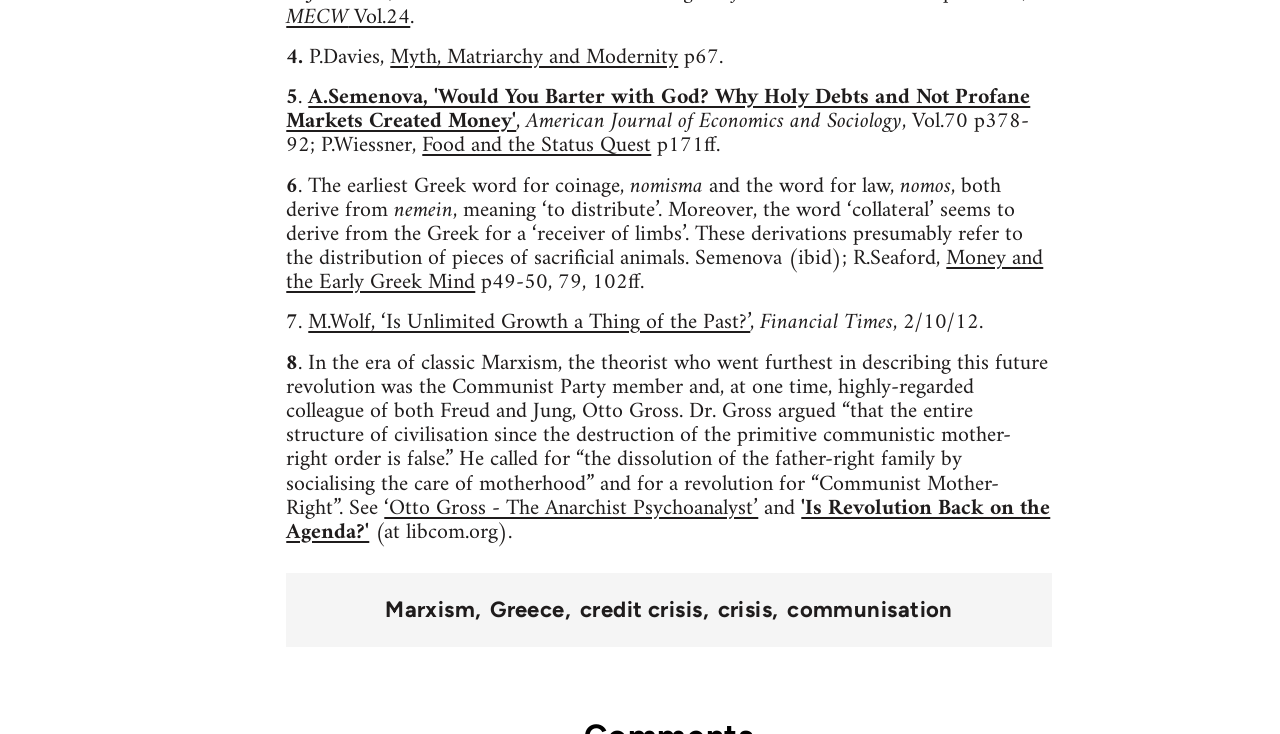Extract the bounding box coordinates for the UI element described as: "Classic Writing Analysis".

None